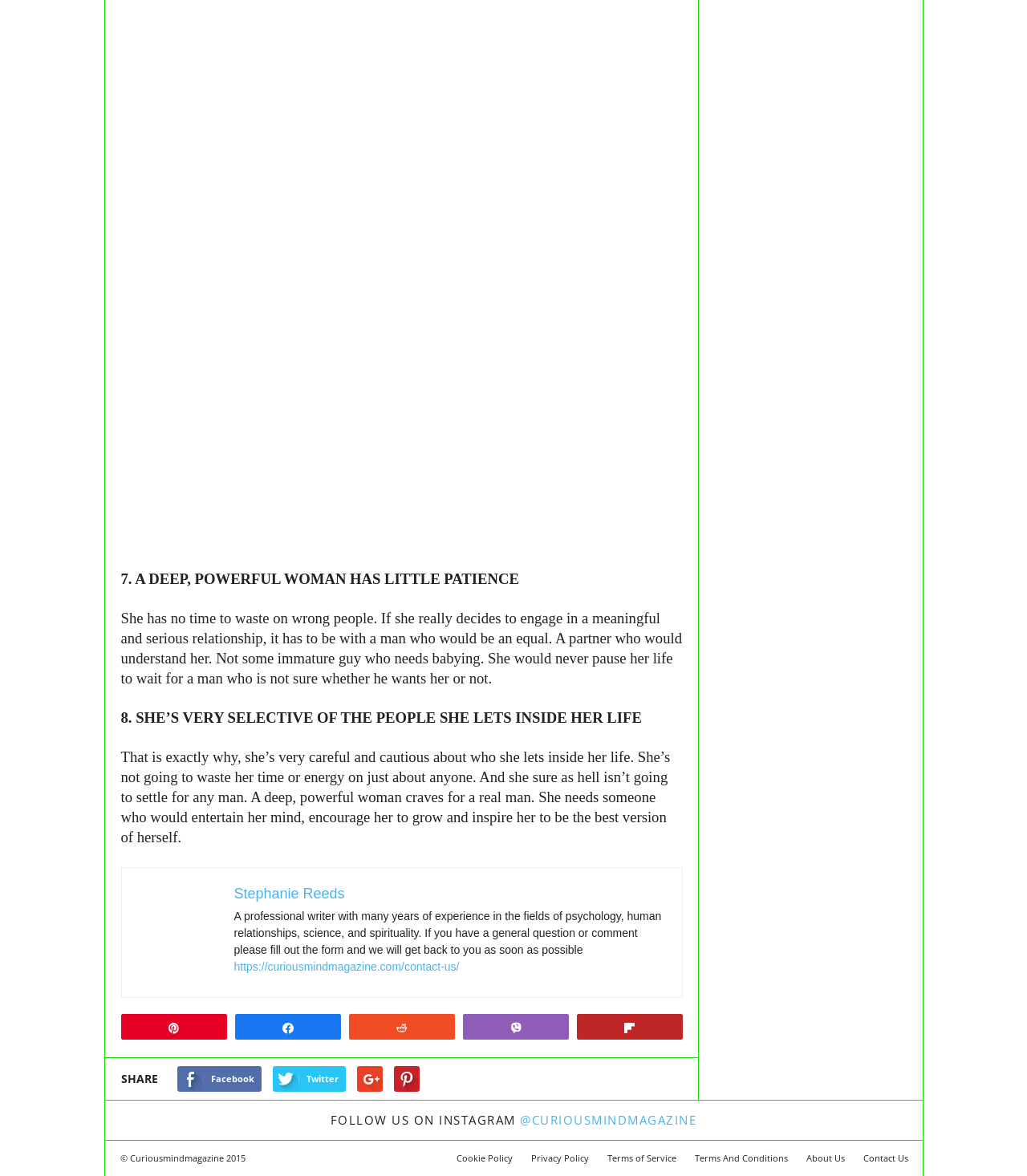Please use the details from the image to answer the following question comprehensively:
What is the purpose of the contact form?

The purpose of the contact form can be determined by reading the text 'If you have a general question or comment please fill out the form and we will get back to you as soon as possible' which is located at the bottom of the webpage, below the main content.